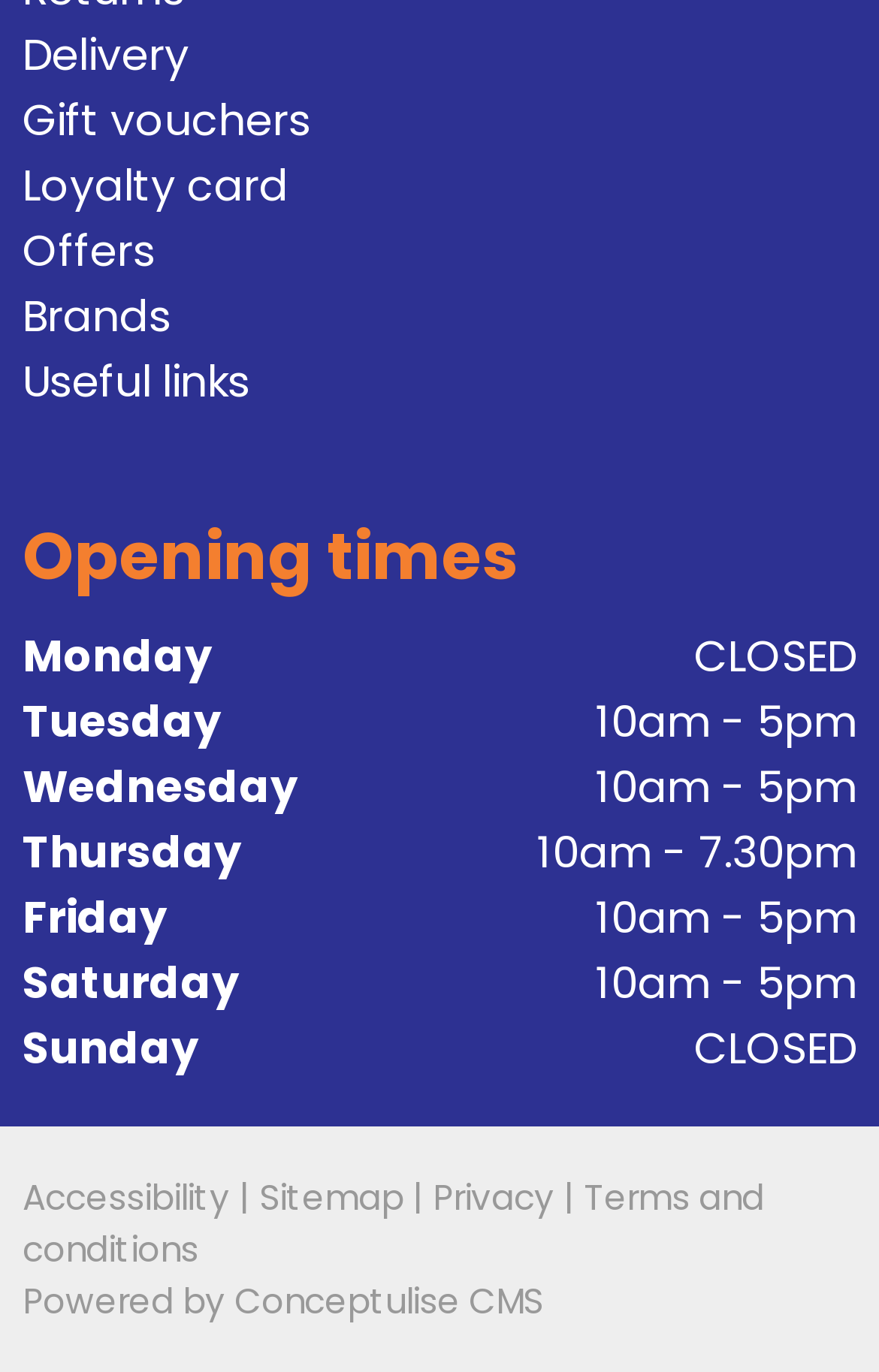Identify the bounding box coordinates of the clickable region required to complete the instruction: "View delivery information". The coordinates should be given as four float numbers within the range of 0 and 1, i.e., [left, top, right, bottom].

[0.026, 0.018, 0.215, 0.062]